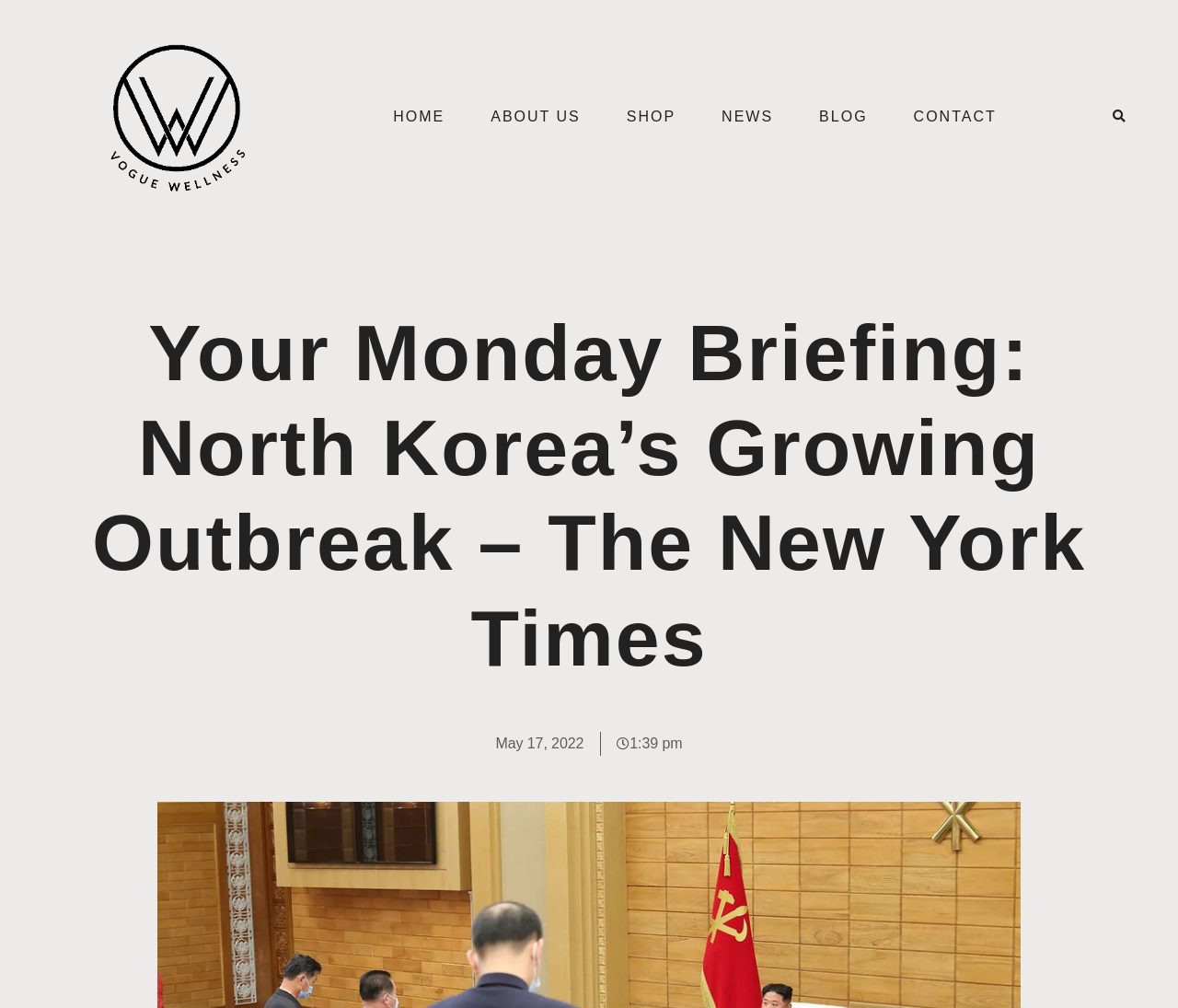What time was the article published?
Examine the image and provide an in-depth answer to the question.

I found the time of publication by looking at the static text element located at [0.535, 0.729, 0.579, 0.745] which says '1:39 pm'.